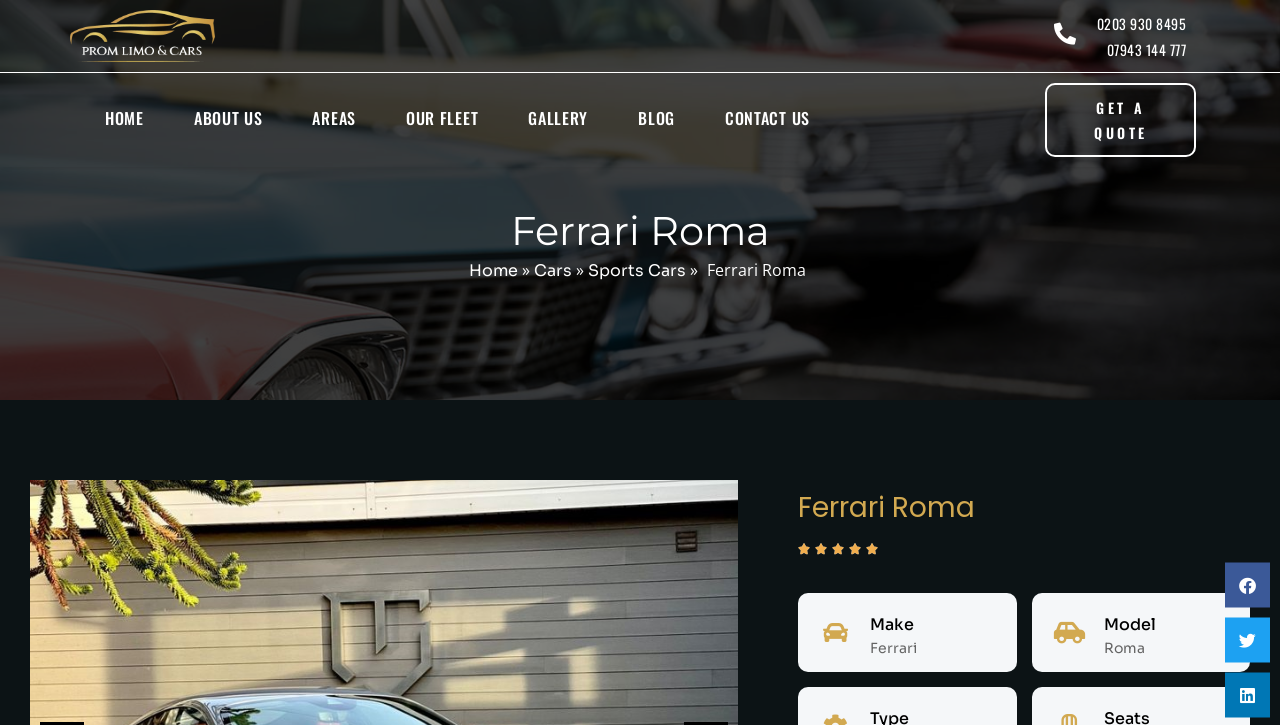Use a single word or phrase to answer the question: What type of car is available for prom hire?

Ferrari Roma